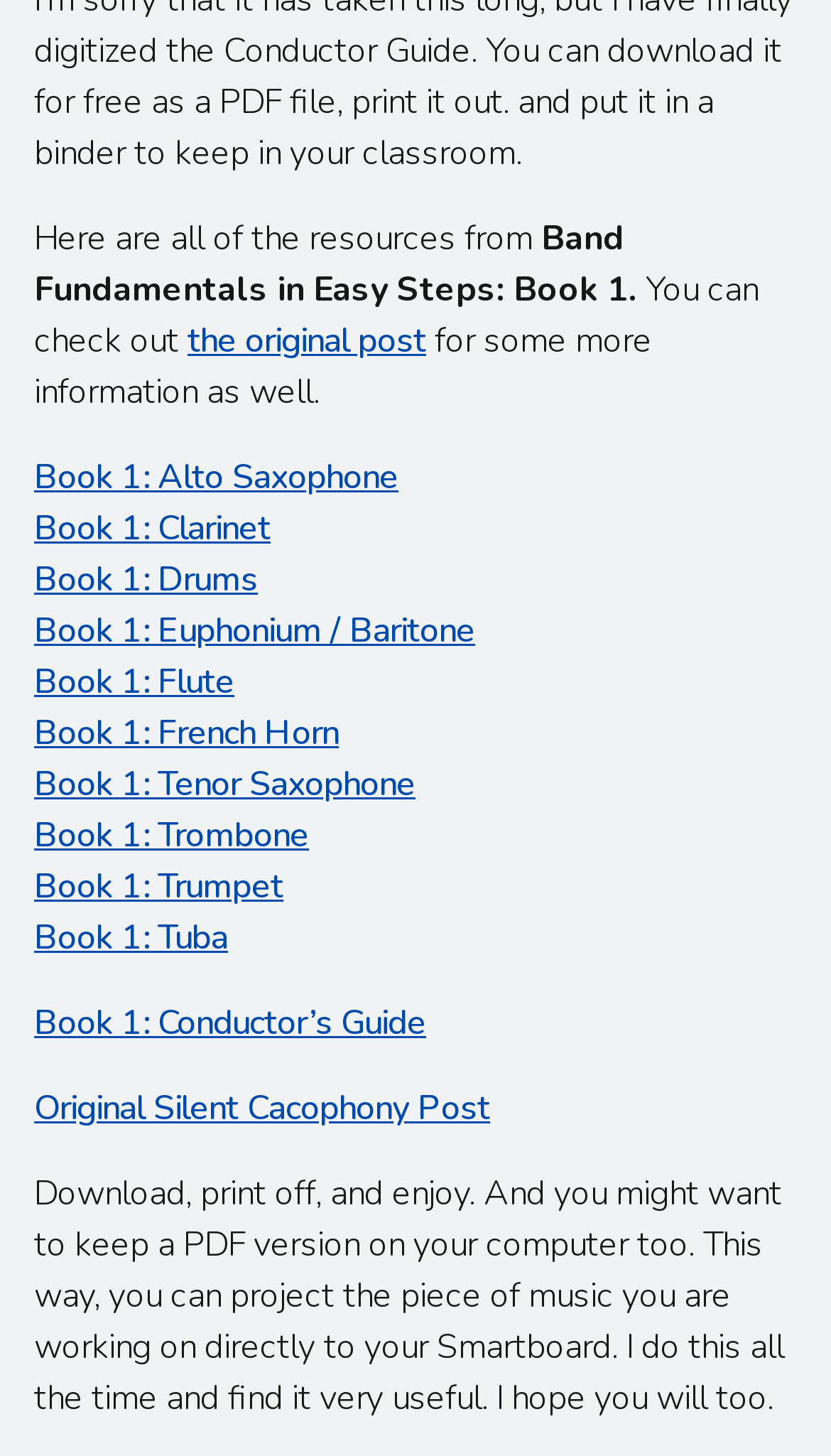Show the bounding box coordinates for the element that needs to be clicked to execute the following instruction: "Check out the original post". Provide the coordinates in the form of four float numbers between 0 and 1, i.e., [left, top, right, bottom].

[0.226, 0.218, 0.513, 0.251]